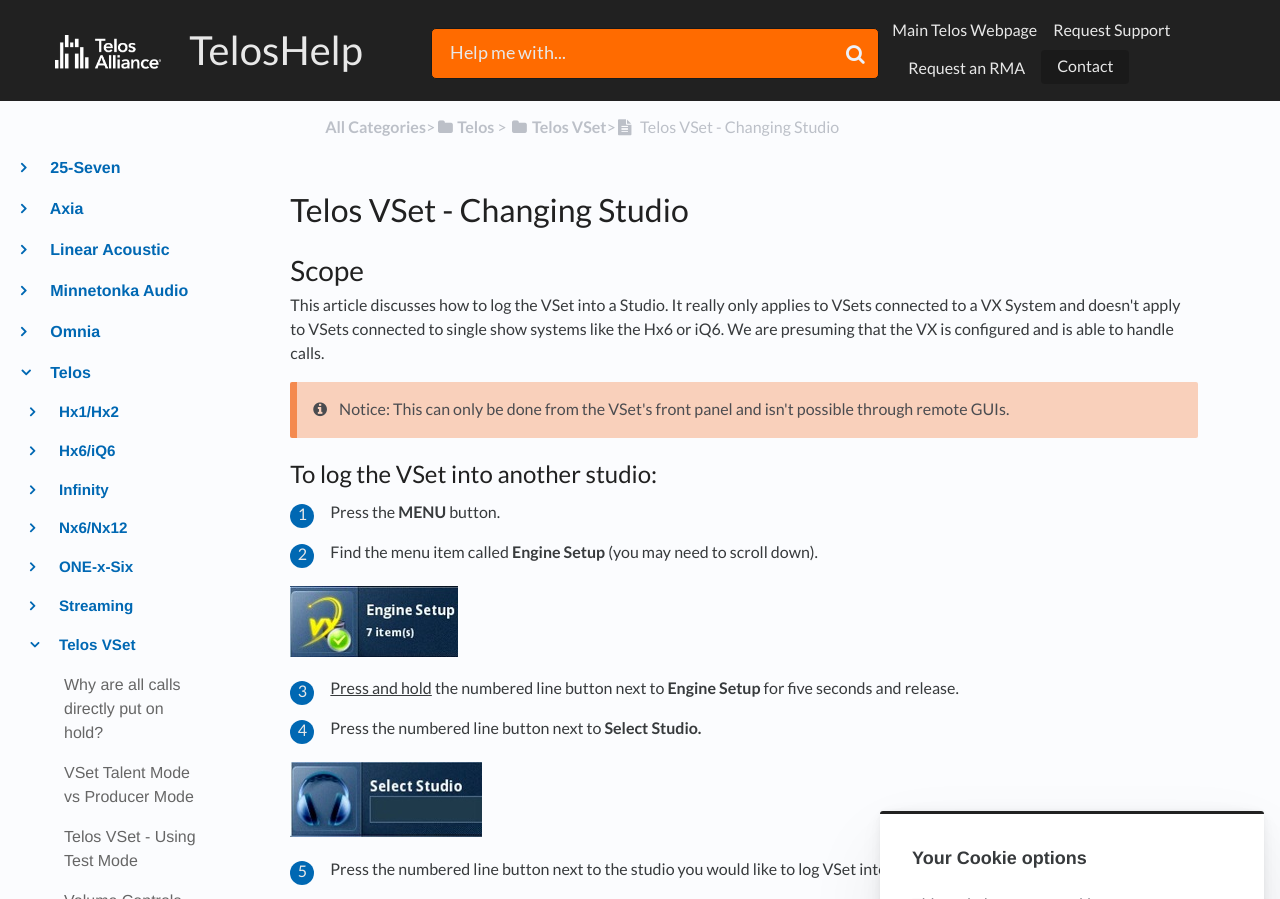How long should the numbered line button be pressed?
By examining the image, provide a one-word or phrase answer.

Five seconds